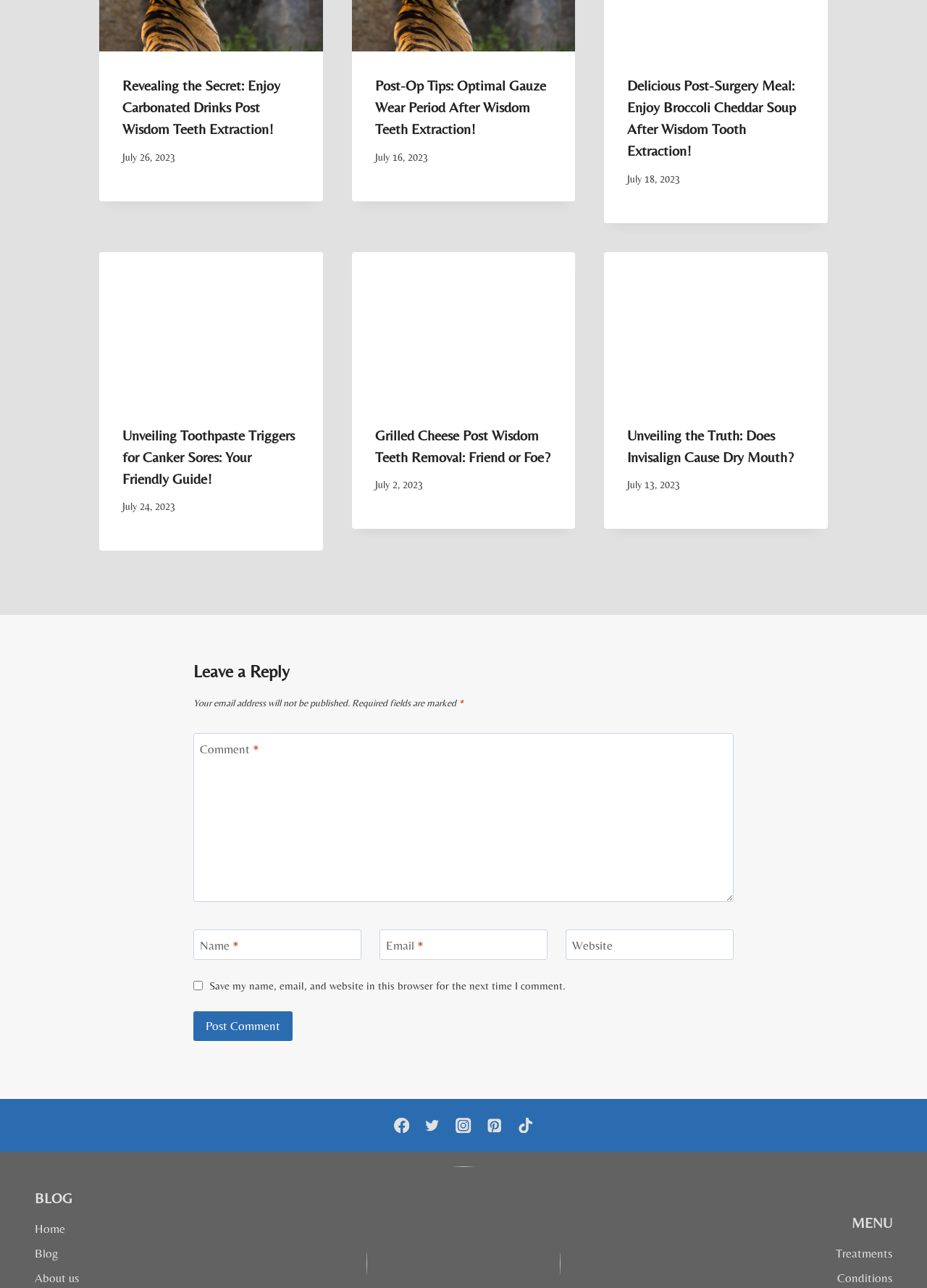How many social media links are at the bottom of the webpage?
Look at the image and answer the question with a single word or phrase.

5